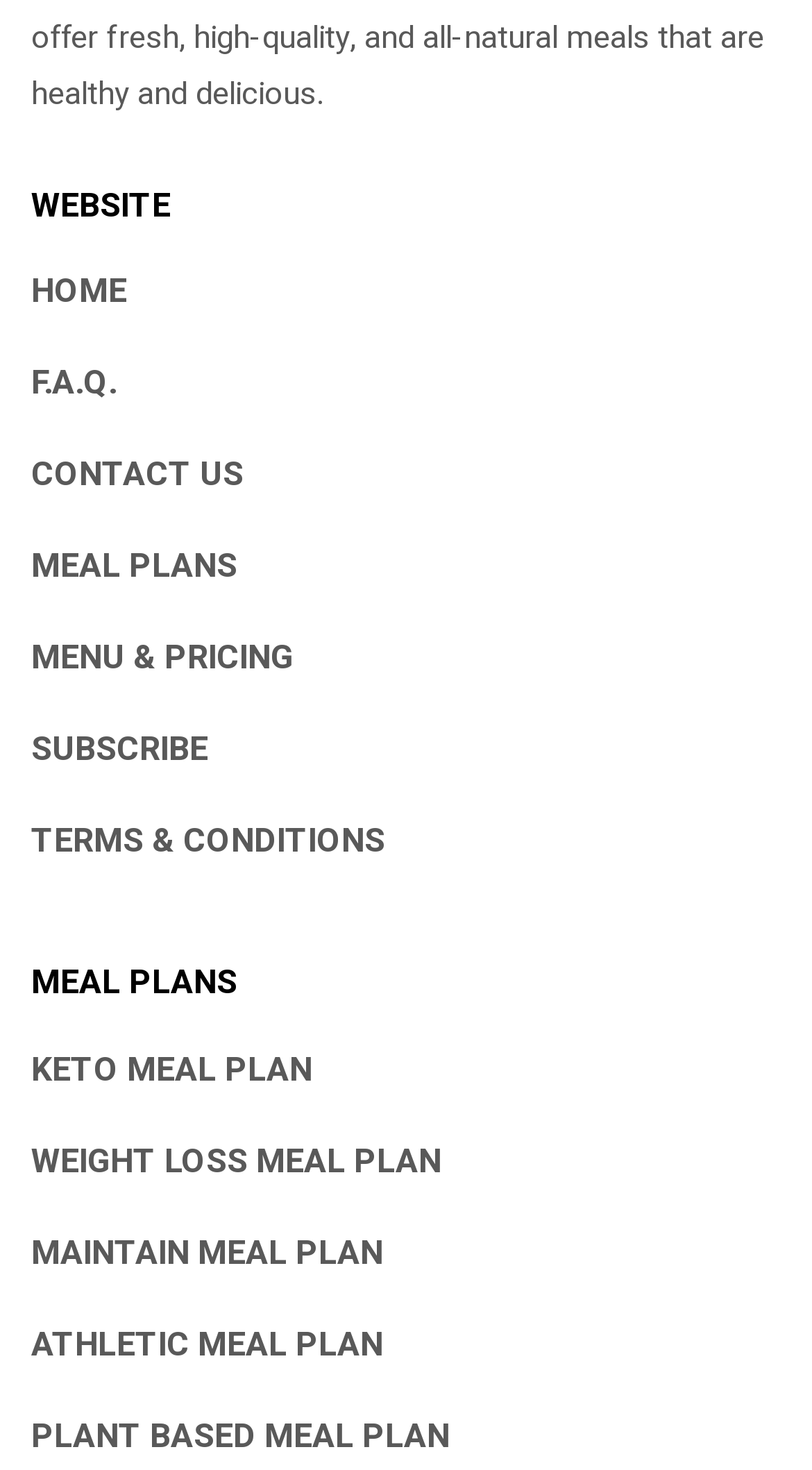Please find the bounding box for the UI element described by: "Contact Us".

[0.038, 0.306, 0.3, 0.34]